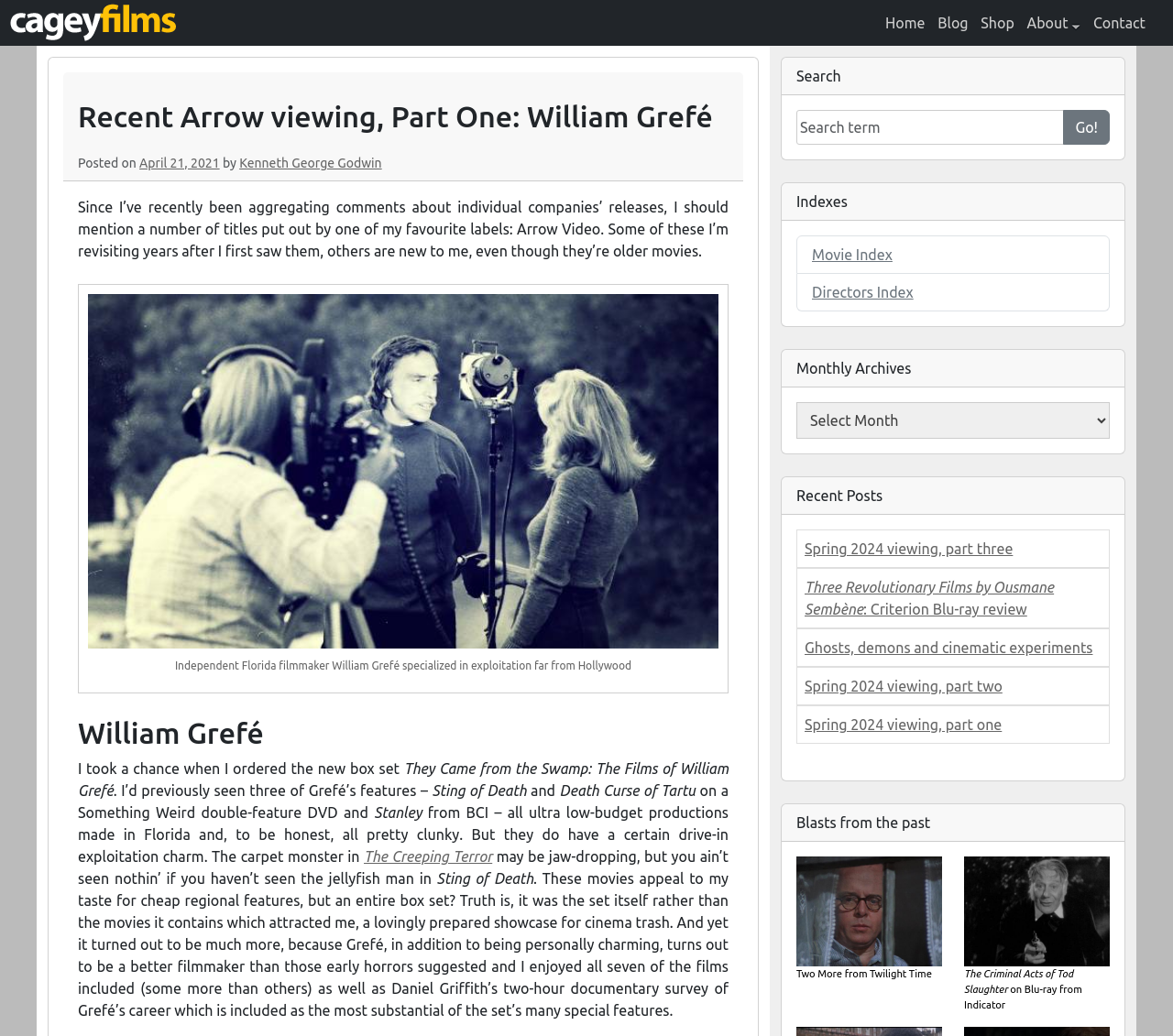From the element description April 21, 2021July 5, 2021, predict the bounding box coordinates of the UI element. The coordinates must be specified in the format (top-left x, top-left y, bottom-right x, bottom-right y) and should be within the 0 to 1 range.

[0.119, 0.151, 0.187, 0.165]